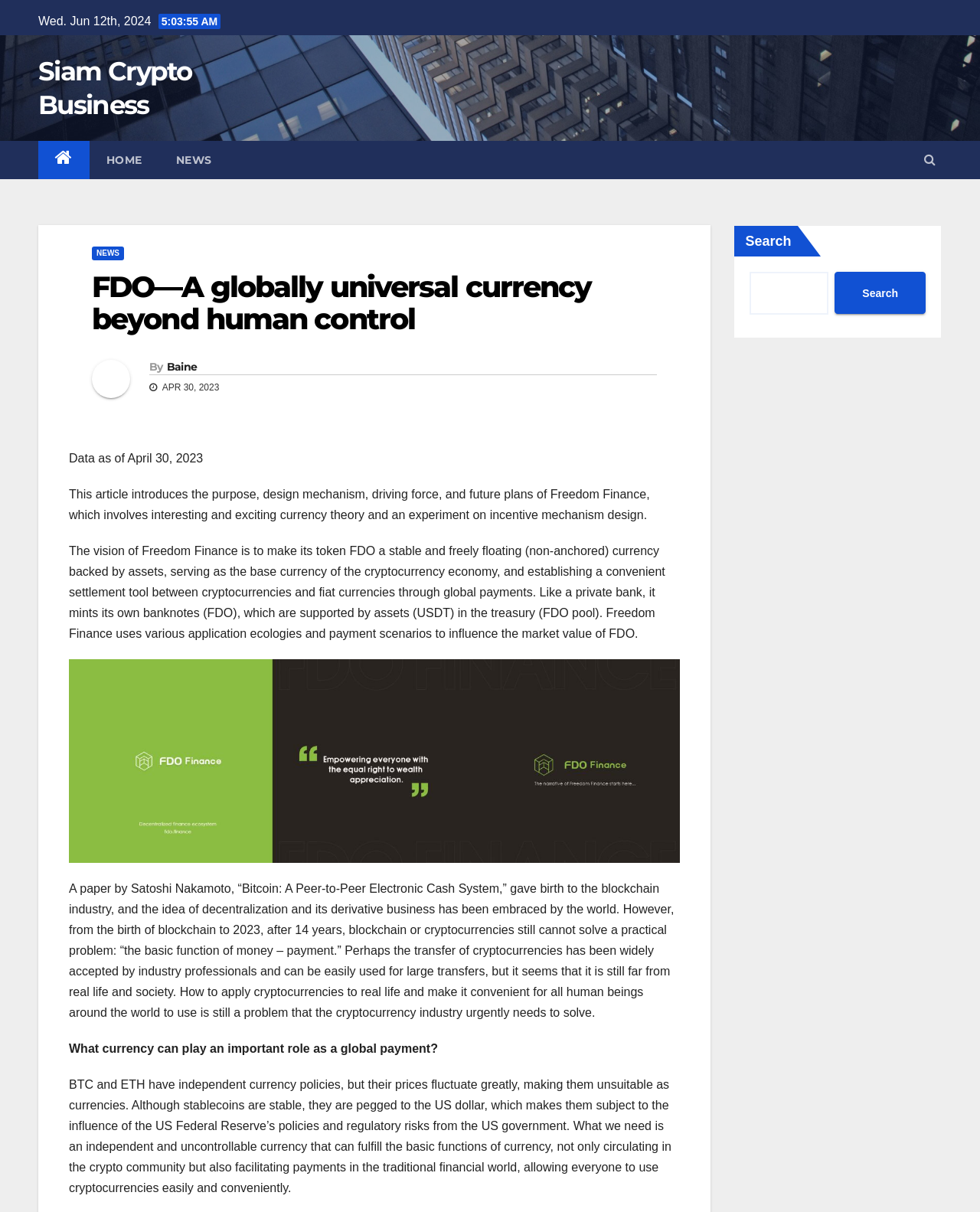What is the bounding box coordinate of the search box? Refer to the image and provide a one-word or short phrase answer.

[0.764, 0.224, 0.845, 0.26]